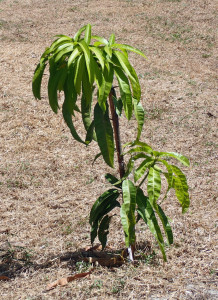What is the expected outcome of the mango tree's growth?
Can you provide a detailed and comprehensive answer to the question?

The caption suggests that the mango tree has been nurtured with care, implying that it is being cultivated for its fruit. The image captures an exciting stage in its growth, symbolizing hope for a fruitful harvest someday.